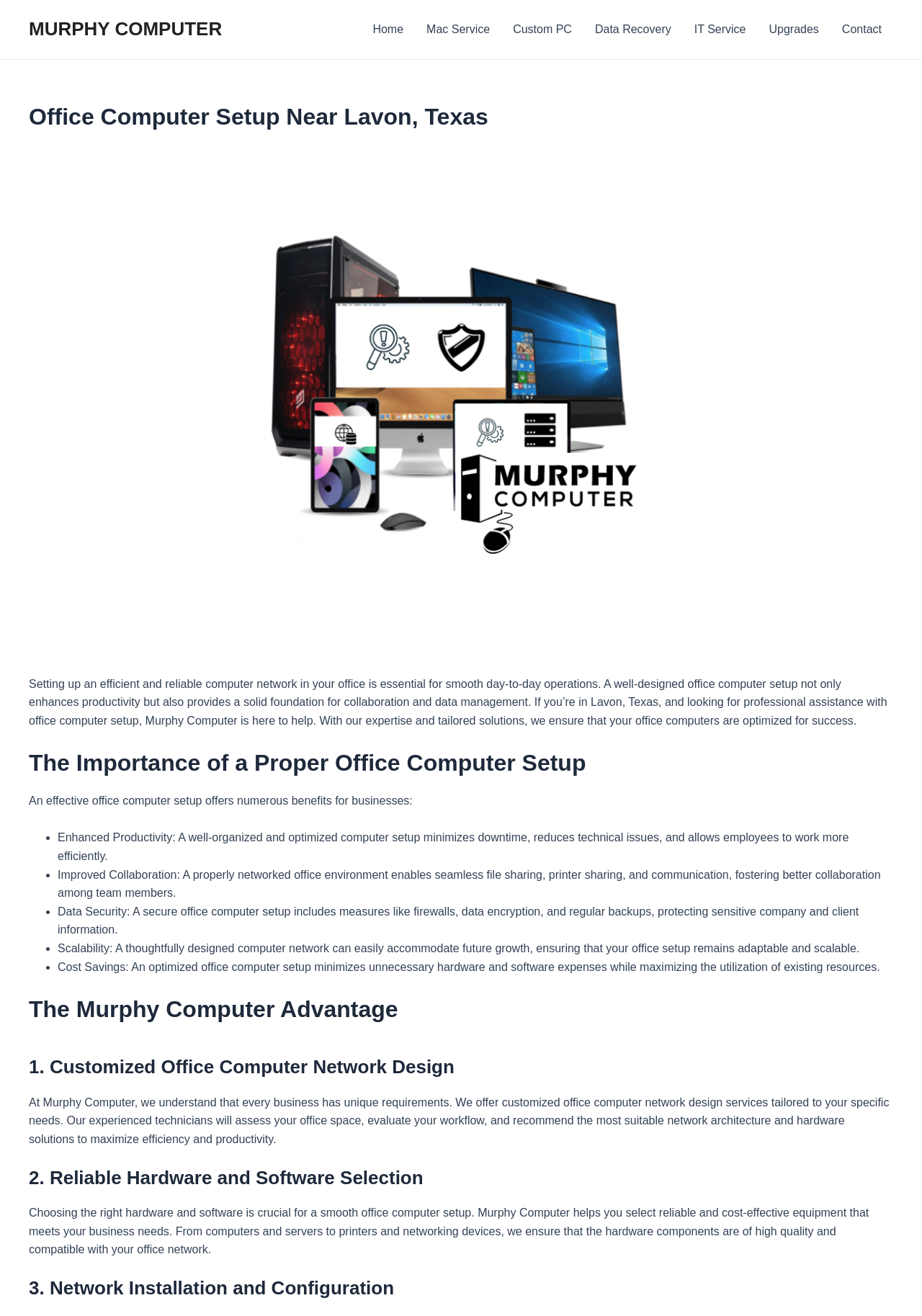Please mark the clickable region by giving the bounding box coordinates needed to complete this instruction: "Click on the 'Contact' link".

[0.901, 0.0, 0.969, 0.045]